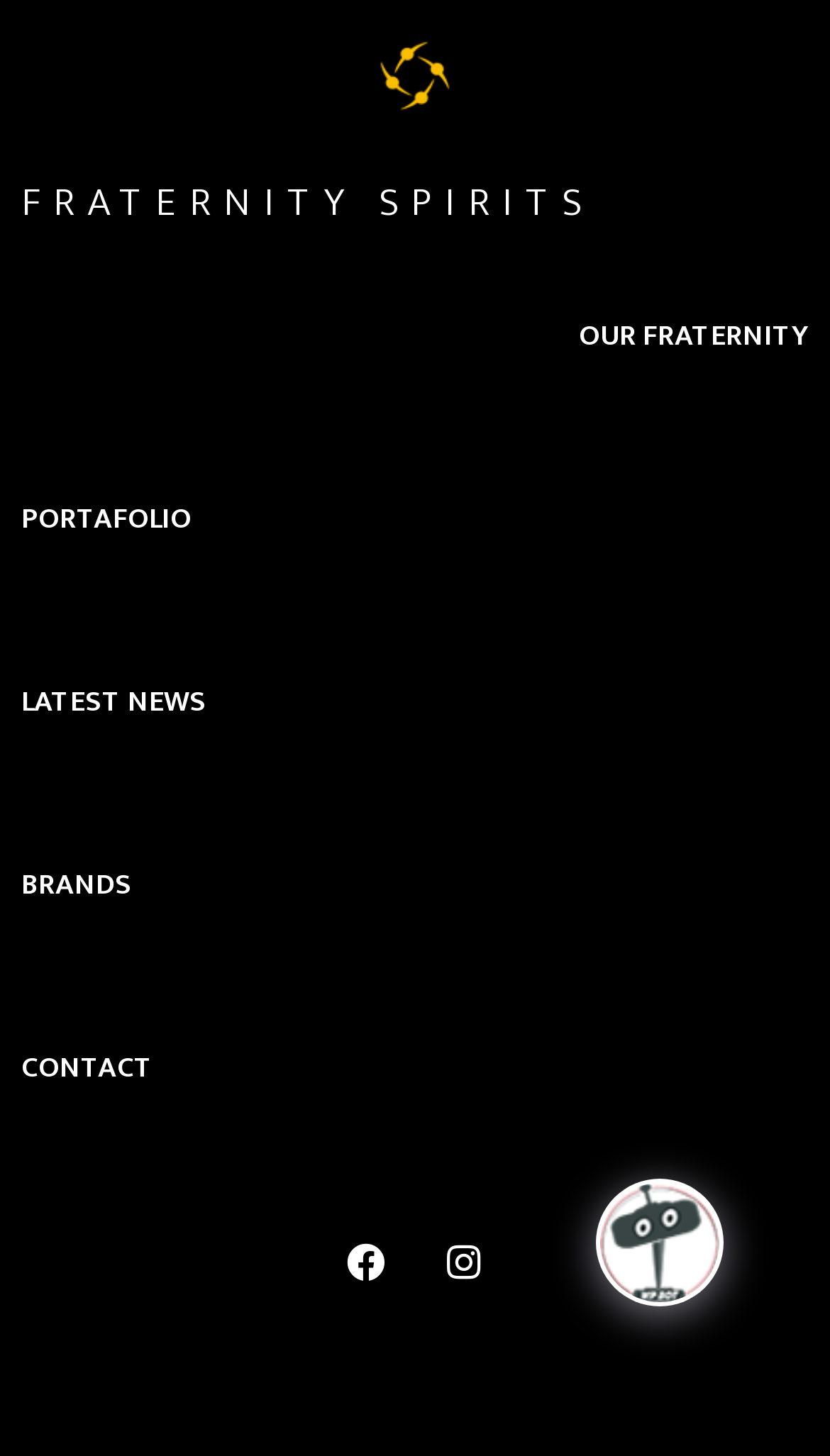Give a detailed account of the webpage, highlighting key information.

The webpage is about Gran Corralejo, a fraternity spirits brand. At the top, there is a link on the left side, taking up about a quarter of the width. Below it, there are five headings, each with a corresponding link, arranged vertically from top to bottom. The headings are "FRATERNITY SPIRITS", "OUR FRATERNITY", "PORTAFOLIO", "LATEST NEWS", and "BRANDS", followed by "CONTACT" at the bottom. Each heading and its corresponding link are aligned to the left, taking up about three-quarters of the width.

On the bottom right, there are three social media links: Facebook, Instagram, and a chat icon. The Facebook and Instagram links are represented by their respective icons, while the chat icon is an image labeled "wpChatIcon". These links are positioned close to each other, with the chat icon on the right side.